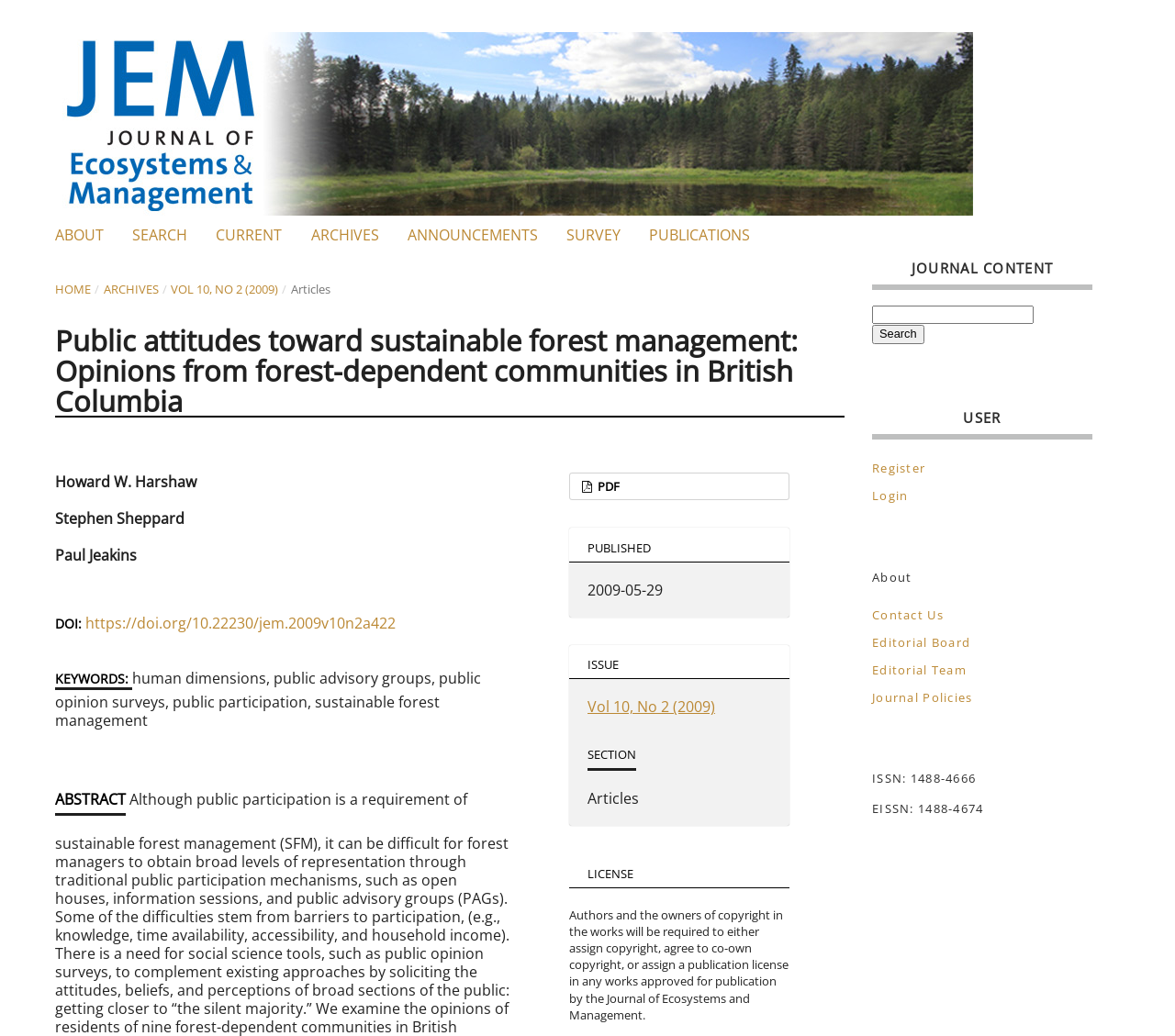Can you find the bounding box coordinates for the element that needs to be clicked to execute this instruction: "Read the abstract"? The coordinates should be given as four float numbers between 0 and 1, i.e., [left, top, right, bottom].

[0.047, 0.758, 0.107, 0.787]